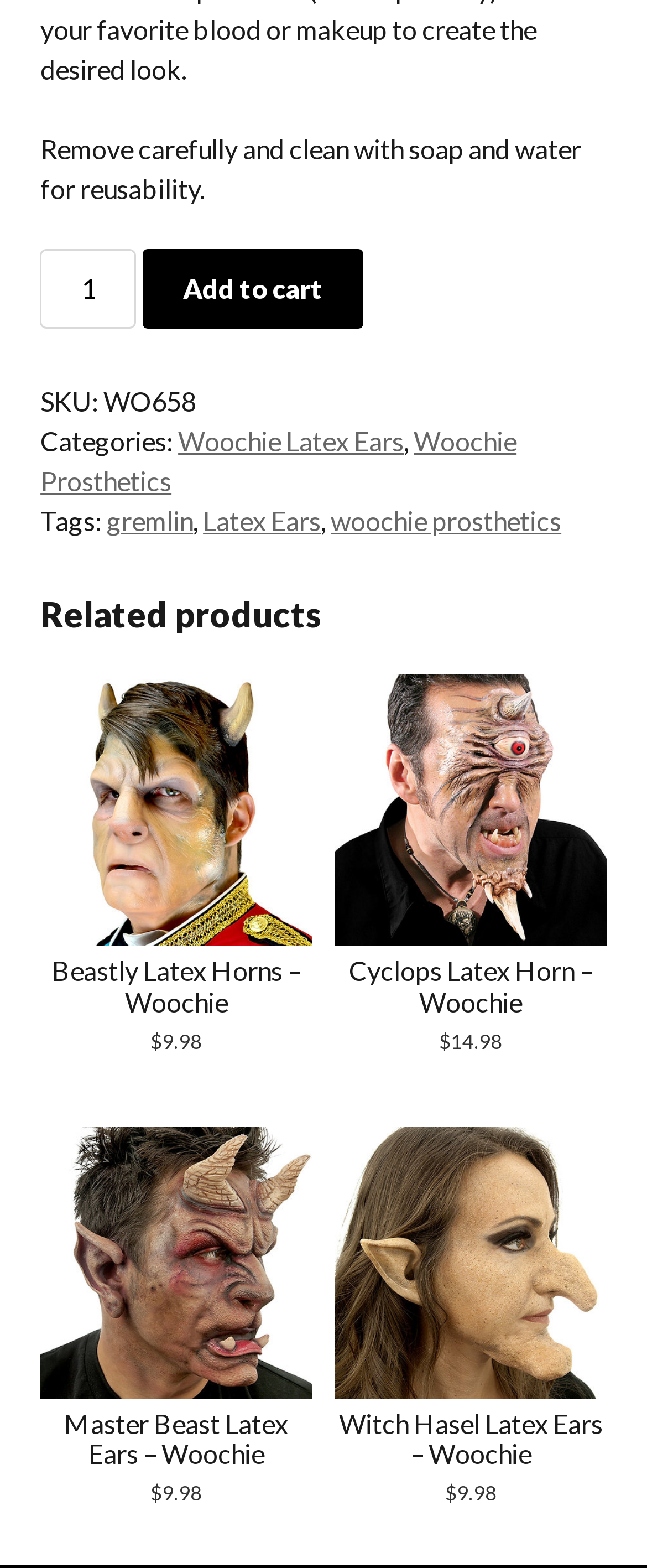What is the SKU of the product?
Can you offer a detailed and complete answer to this question?

The SKU of the product can be found in the StaticText element with the text 'WO658' which is located near the 'SKU:' label.